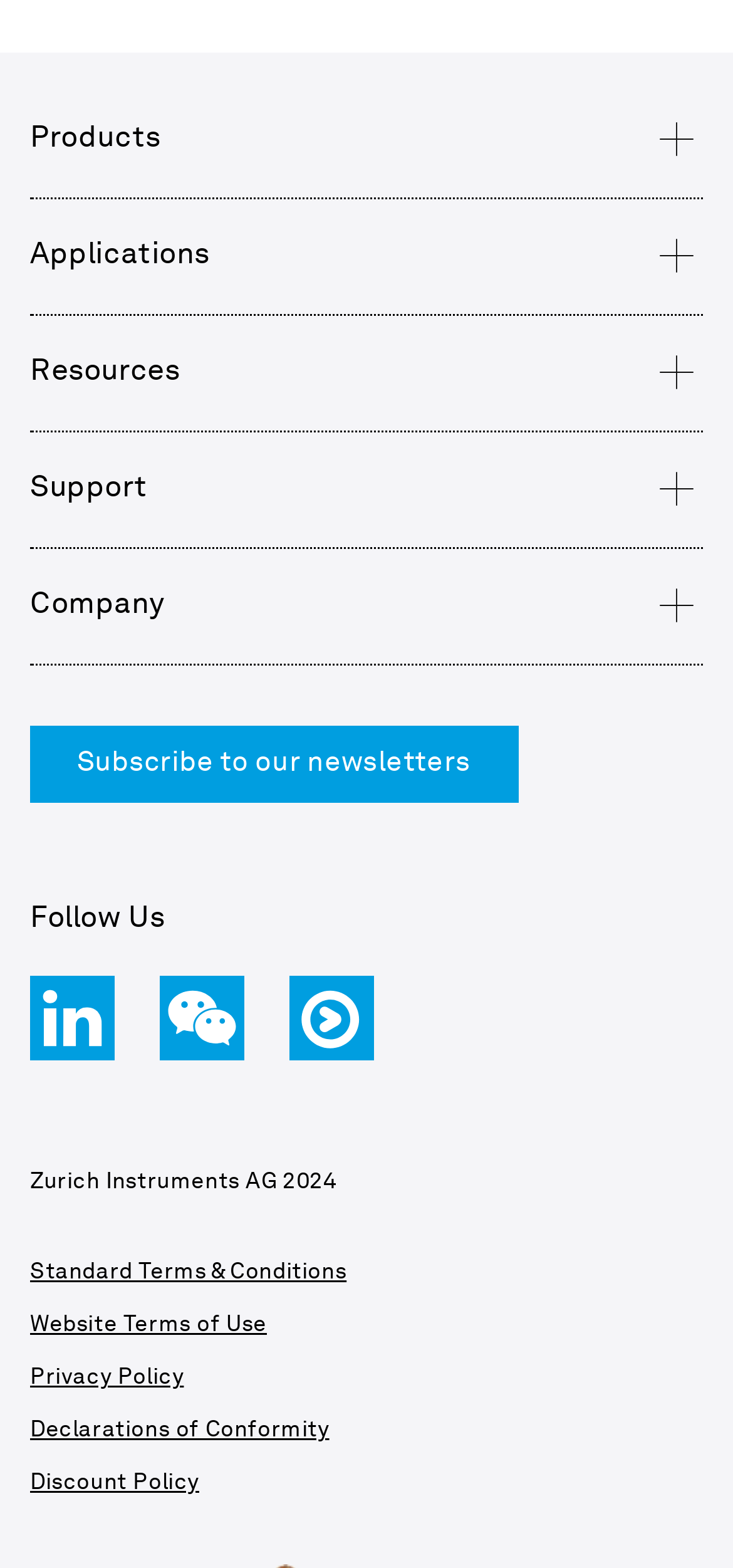How many social media links are there?
Answer the question in as much detail as possible.

I found three links with the text 'LinkedIn', 'WeChat', and 'YouKu', which are likely to be social media links.